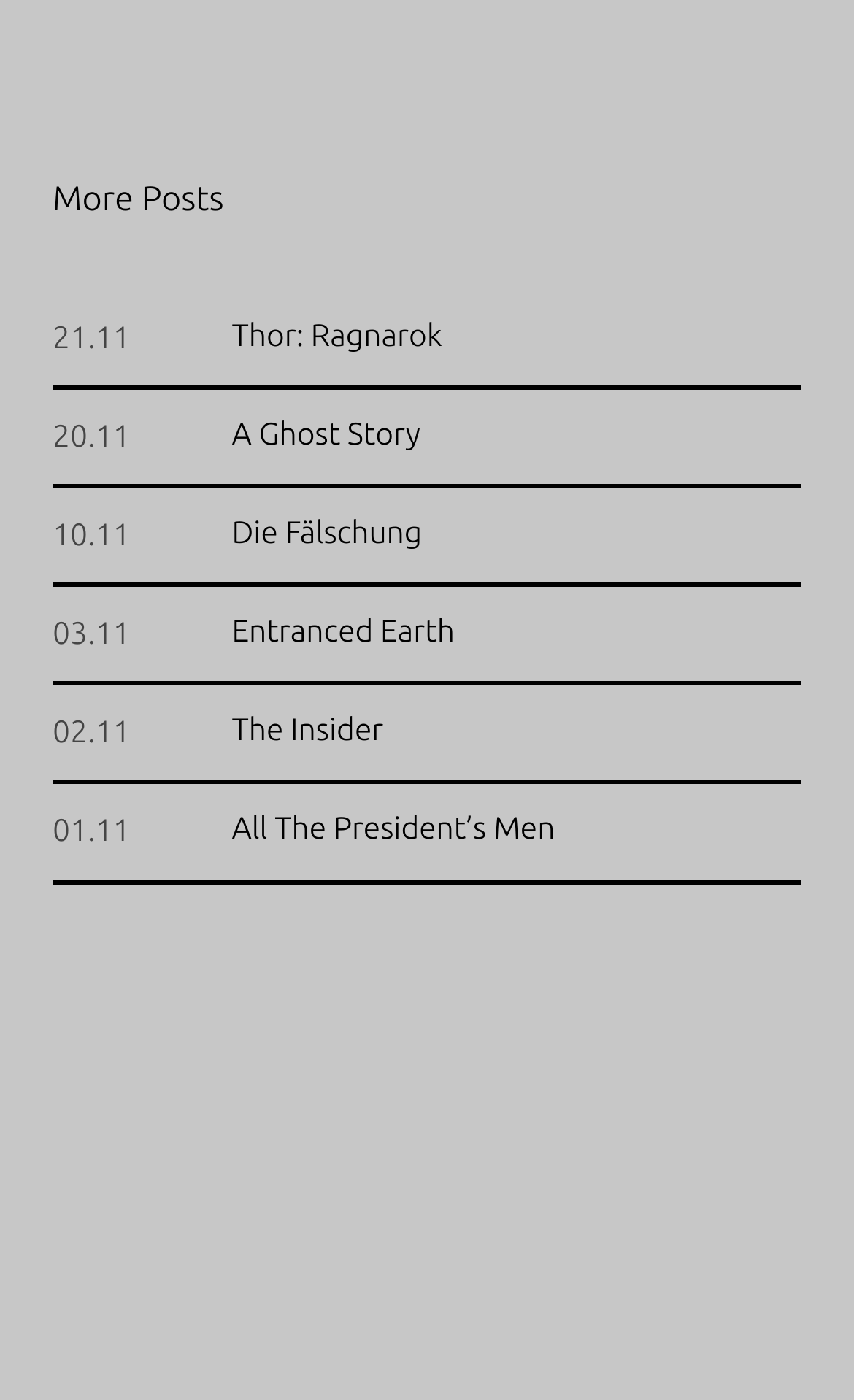What is the date of the post 'All The President’s Men'?
Deliver a detailed and extensive answer to the question.

I found the heading 'All The President’s Men' and its corresponding time element, which contains the static text '01.11', indicating the date of the post.